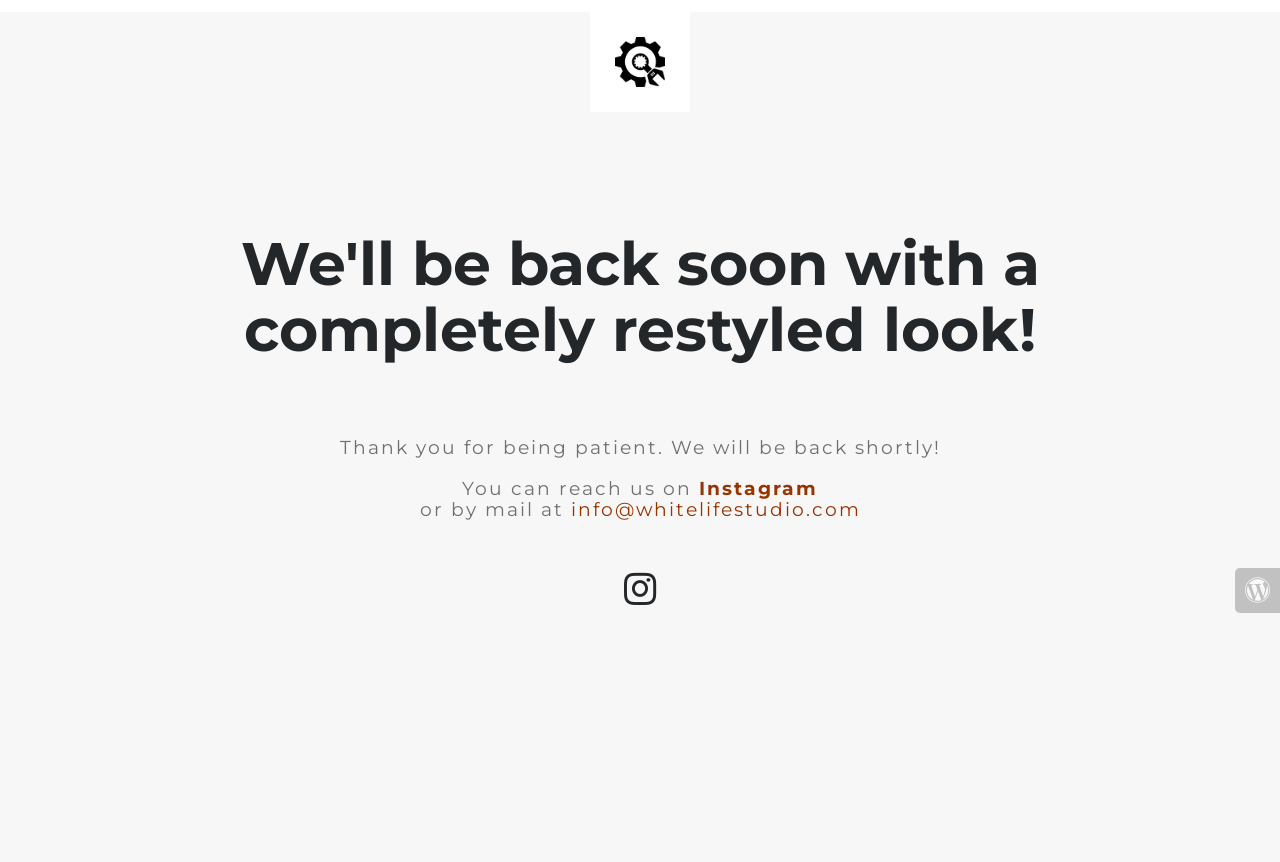Please provide a brief answer to the following inquiry using a single word or phrase:
What is the purpose of the website's message?

To inform users